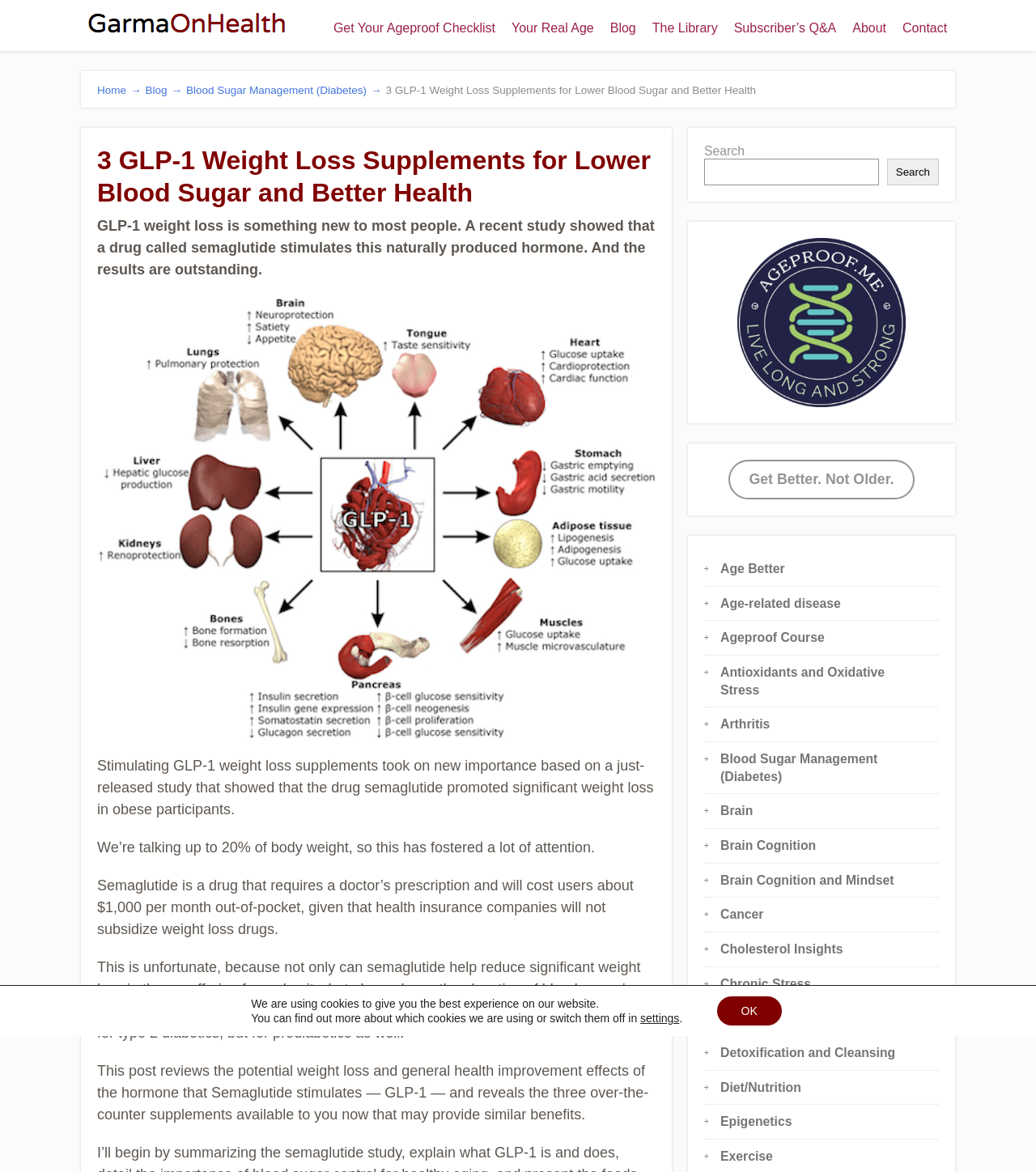Please find the bounding box for the UI component described as follows: "Blood Sugar Management (Diabetes)".

[0.695, 0.642, 0.847, 0.668]